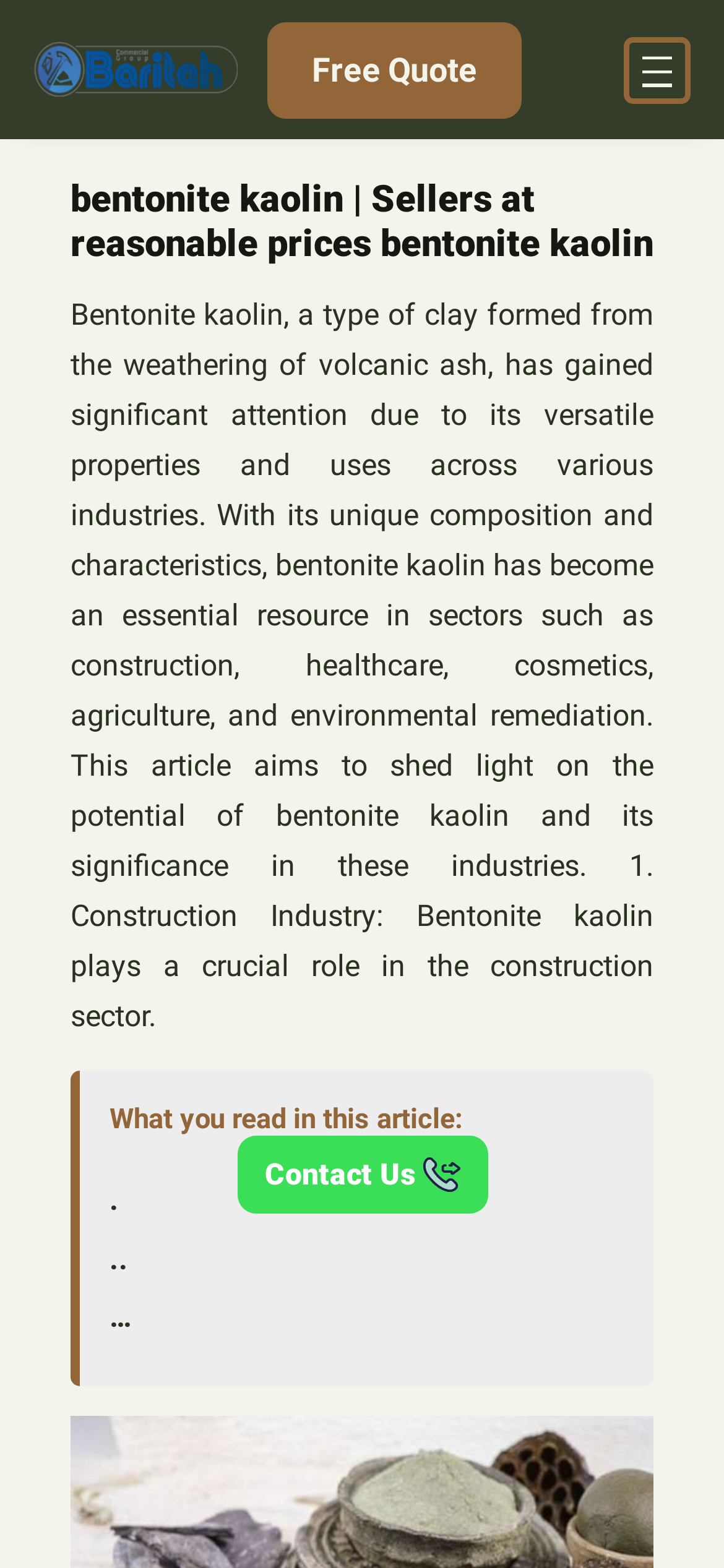How many dots are there in the pagination links?
Please provide a detailed and thorough answer to the question.

The pagination links have three dots, represented as '.', '..' and '…', which are used for navigation.